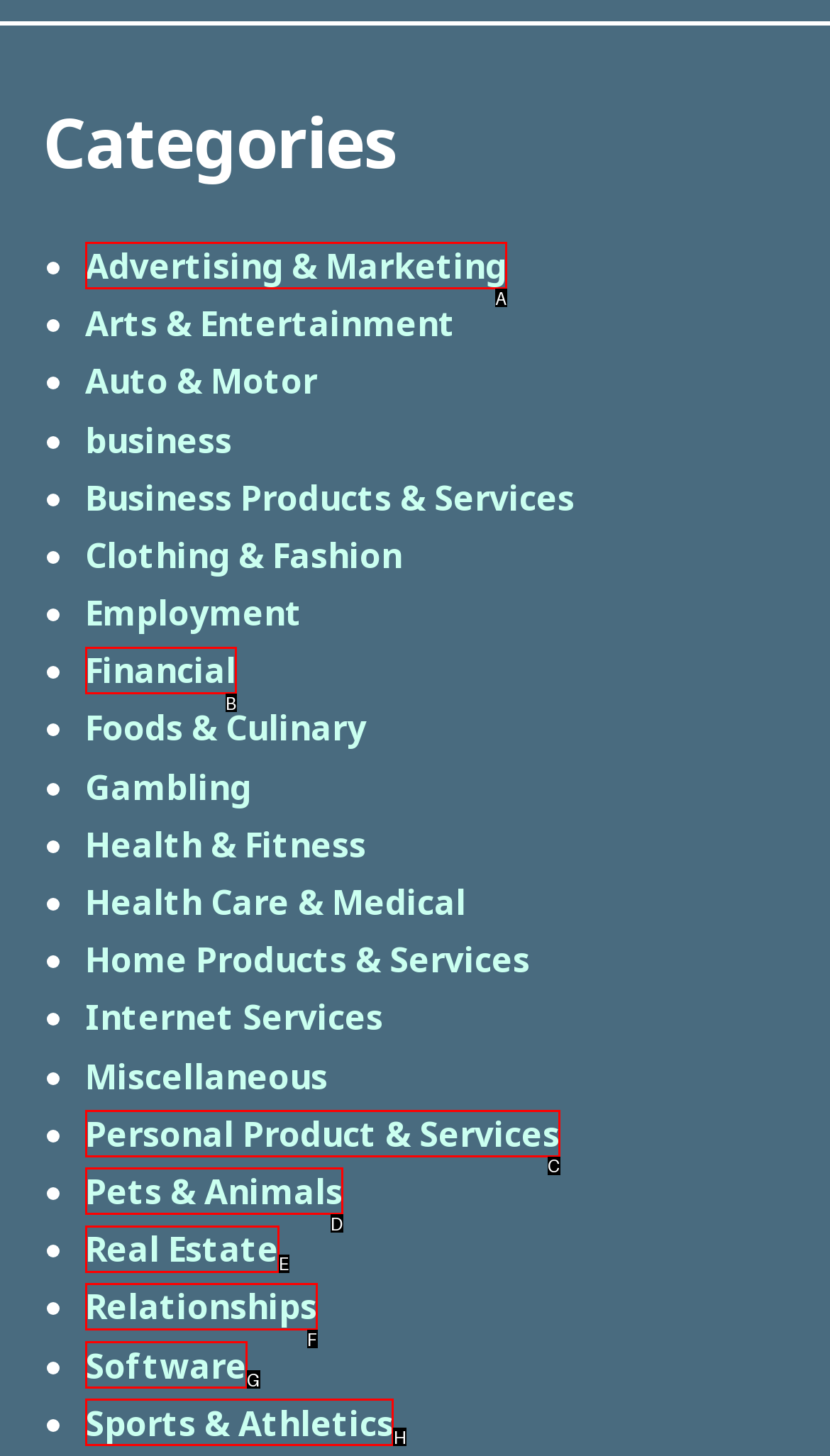Determine the letter of the UI element that will complete the task: Browse Sports & Athletics
Reply with the corresponding letter.

H